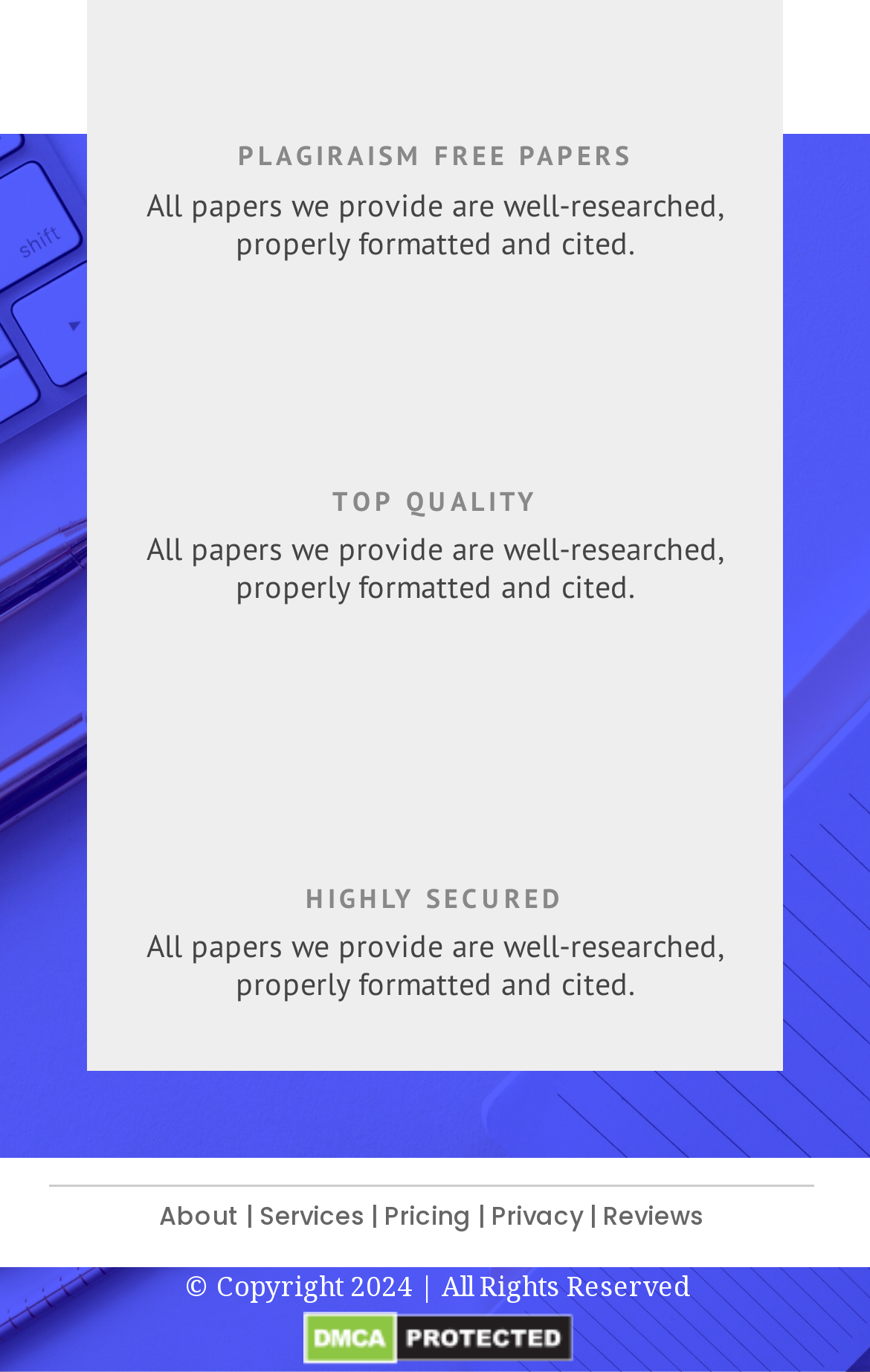Carefully observe the image and respond to the question with a detailed answer:
How many navigation links are there at the bottom of the page?

There are five navigation links at the bottom of the page, namely 'About', 'Services', 'Pricing', 'Privacy', and 'Reviews'. These links are separated by vertical lines and have distinct bounding box coordinates.